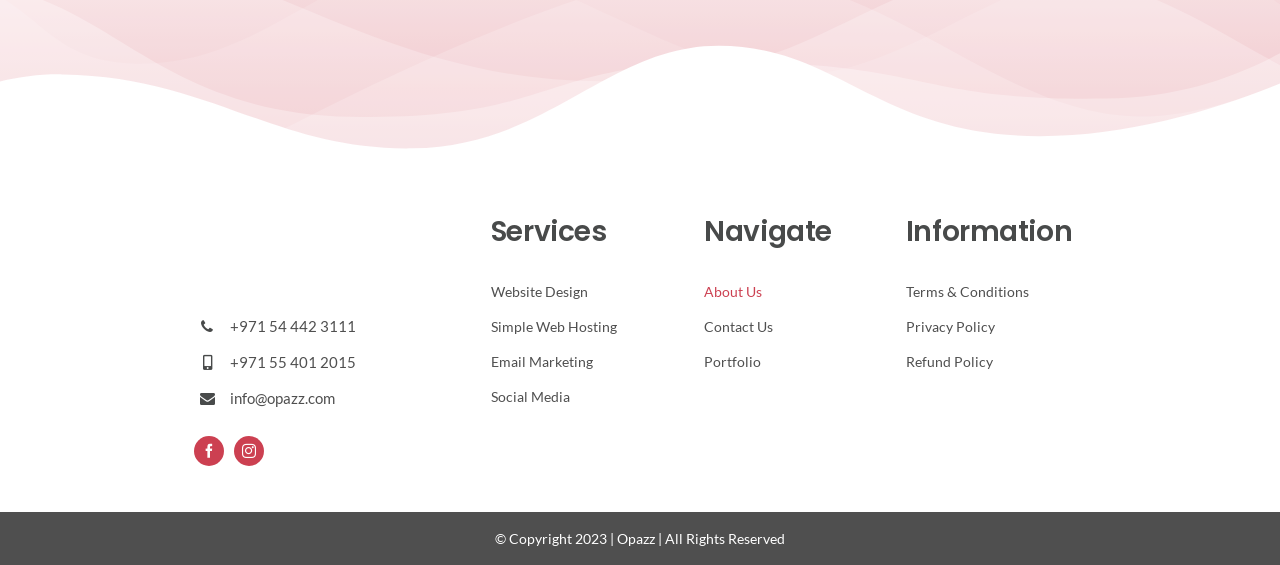Provide the bounding box coordinates in the format (top-left x, top-left y, bottom-right x, bottom-right y). All values are floating point numbers between 0 and 1. Determine the bounding box coordinate of the UI element described as: Portfolio

[0.55, 0.618, 0.672, 0.662]